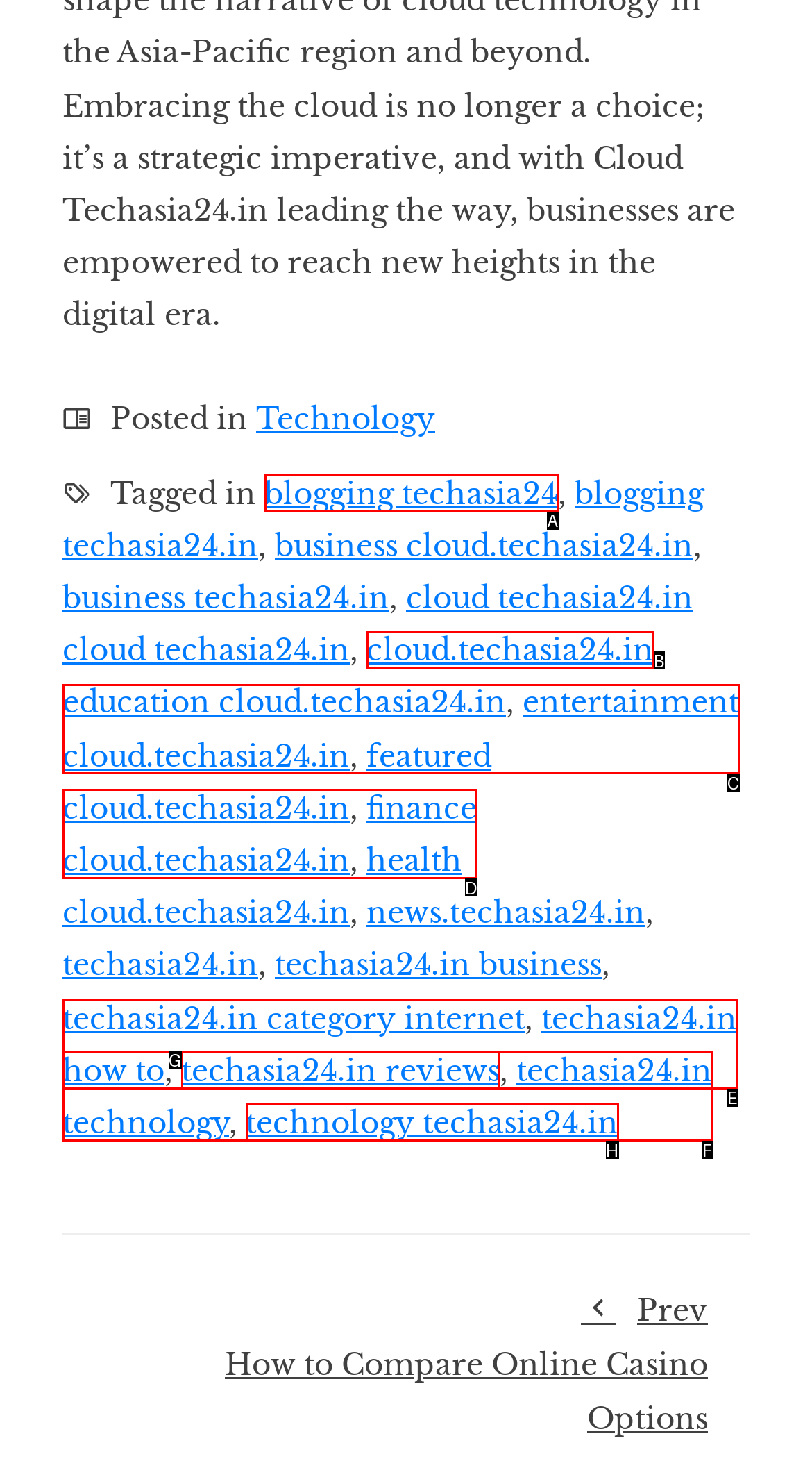Match the element description to one of the options: cloud.techasia24.in
Respond with the corresponding option's letter.

B